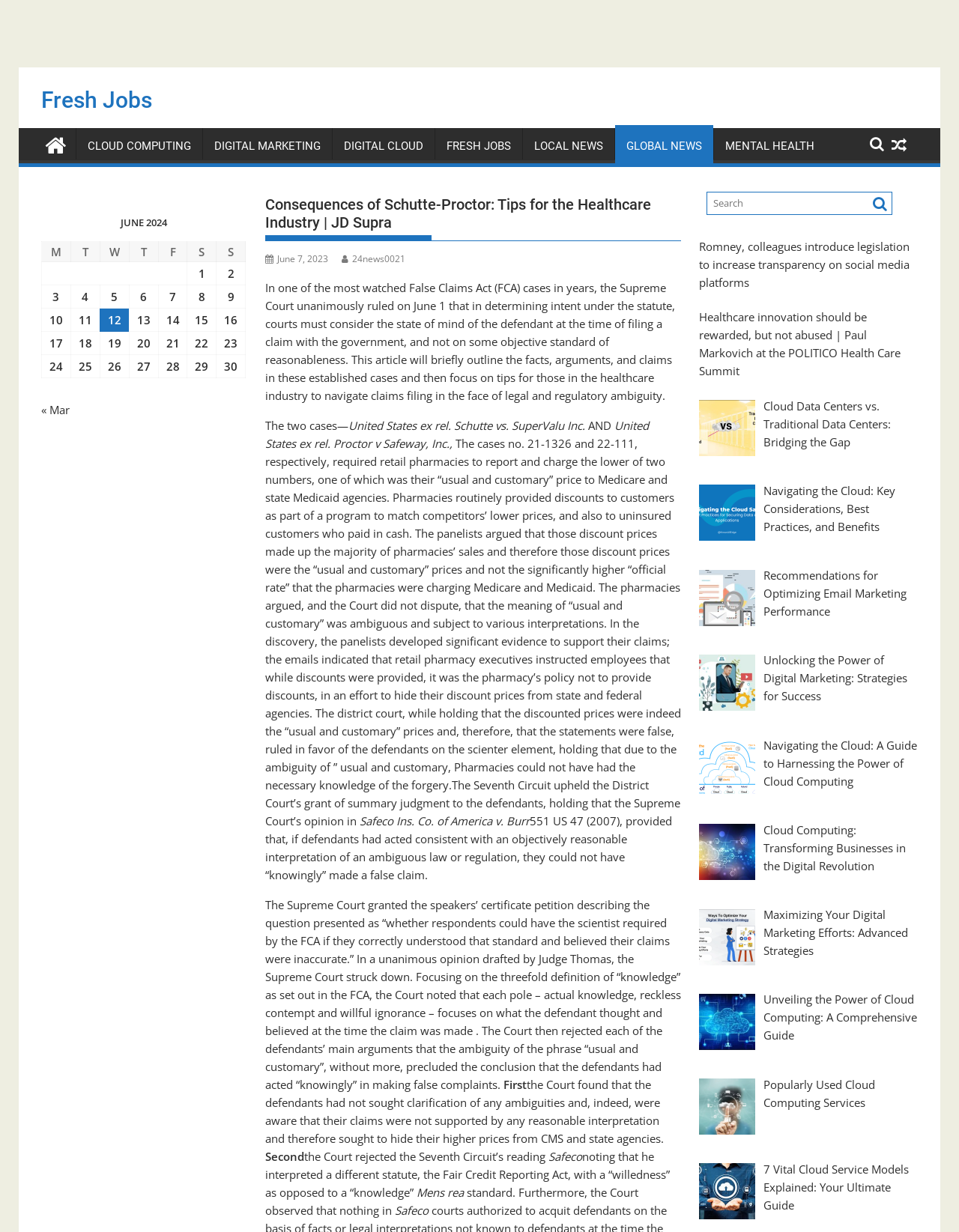Find the bounding box of the element with the following description: "Popularly Used Cloud Computing Services". The coordinates must be four float numbers between 0 and 1, formatted as [left, top, right, bottom].

[0.796, 0.874, 0.912, 0.901]